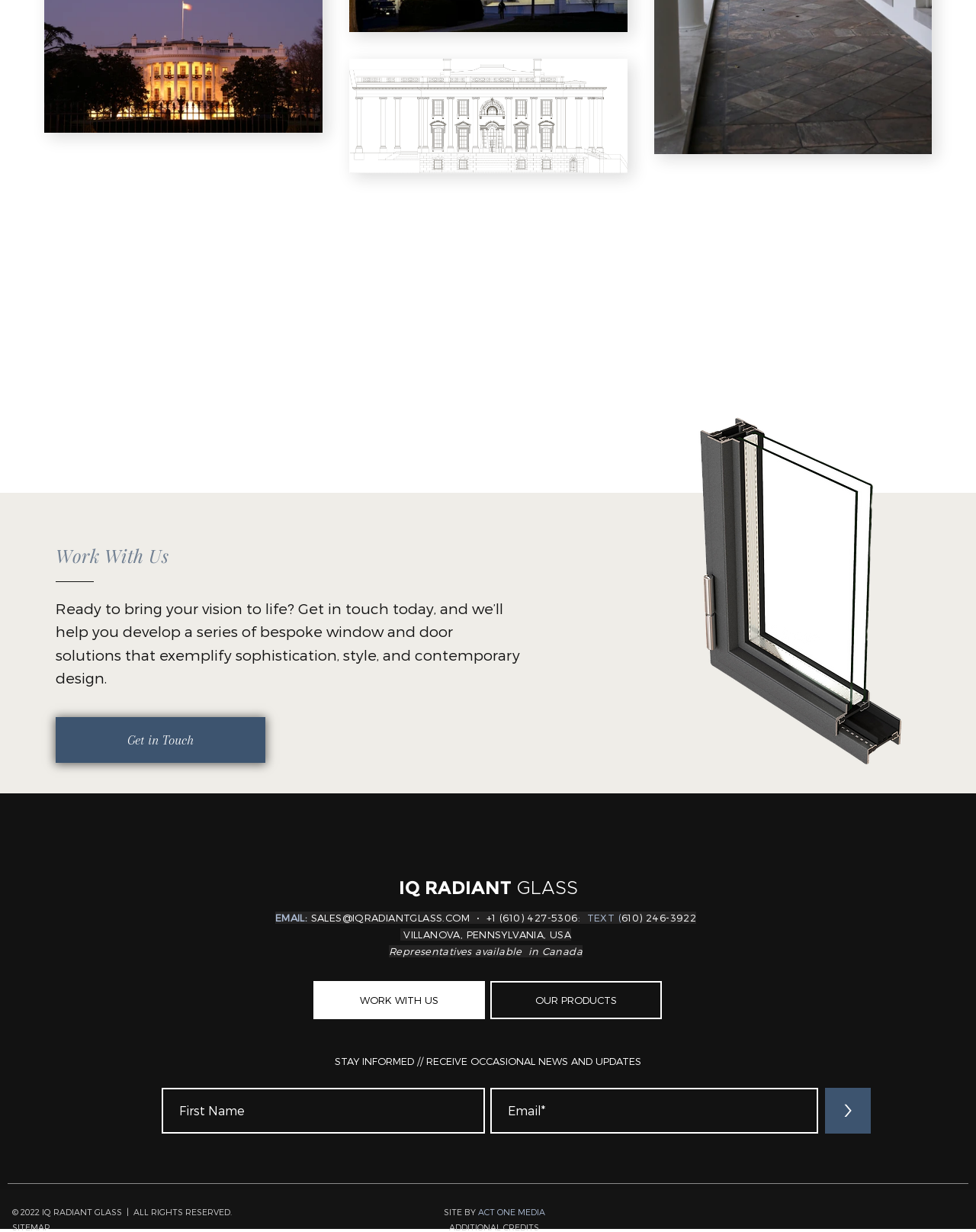Identify the bounding box coordinates of the element that should be clicked to fulfill this task: "Click the 'Get in Touch' button". The coordinates should be provided as four float numbers between 0 and 1, i.e., [left, top, right, bottom].

[0.057, 0.582, 0.272, 0.619]